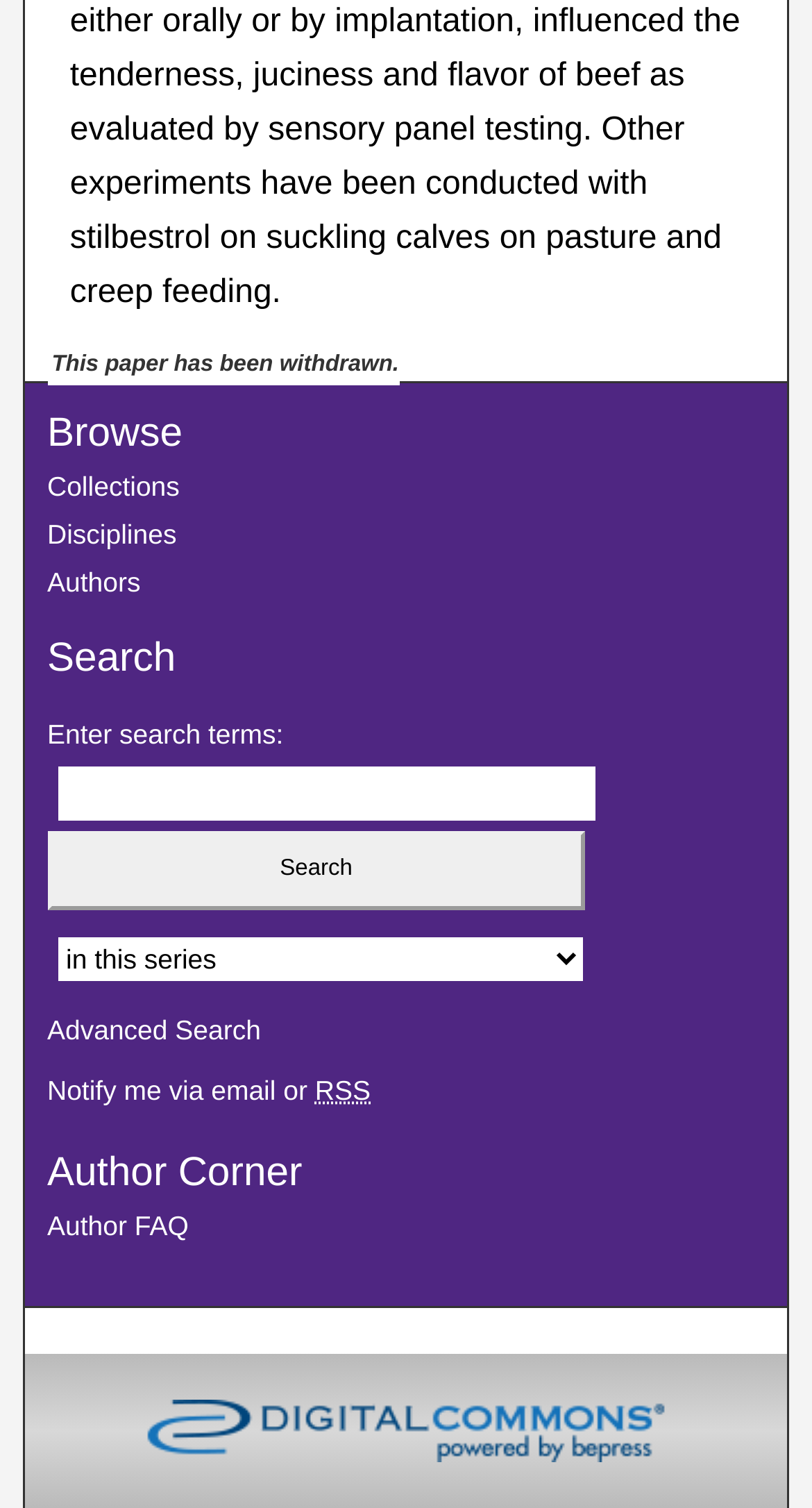Locate the bounding box coordinates of the clickable region necessary to complete the following instruction: "Browse collections". Provide the coordinates in the format of four float numbers between 0 and 1, i.e., [left, top, right, bottom].

[0.058, 0.279, 0.942, 0.3]